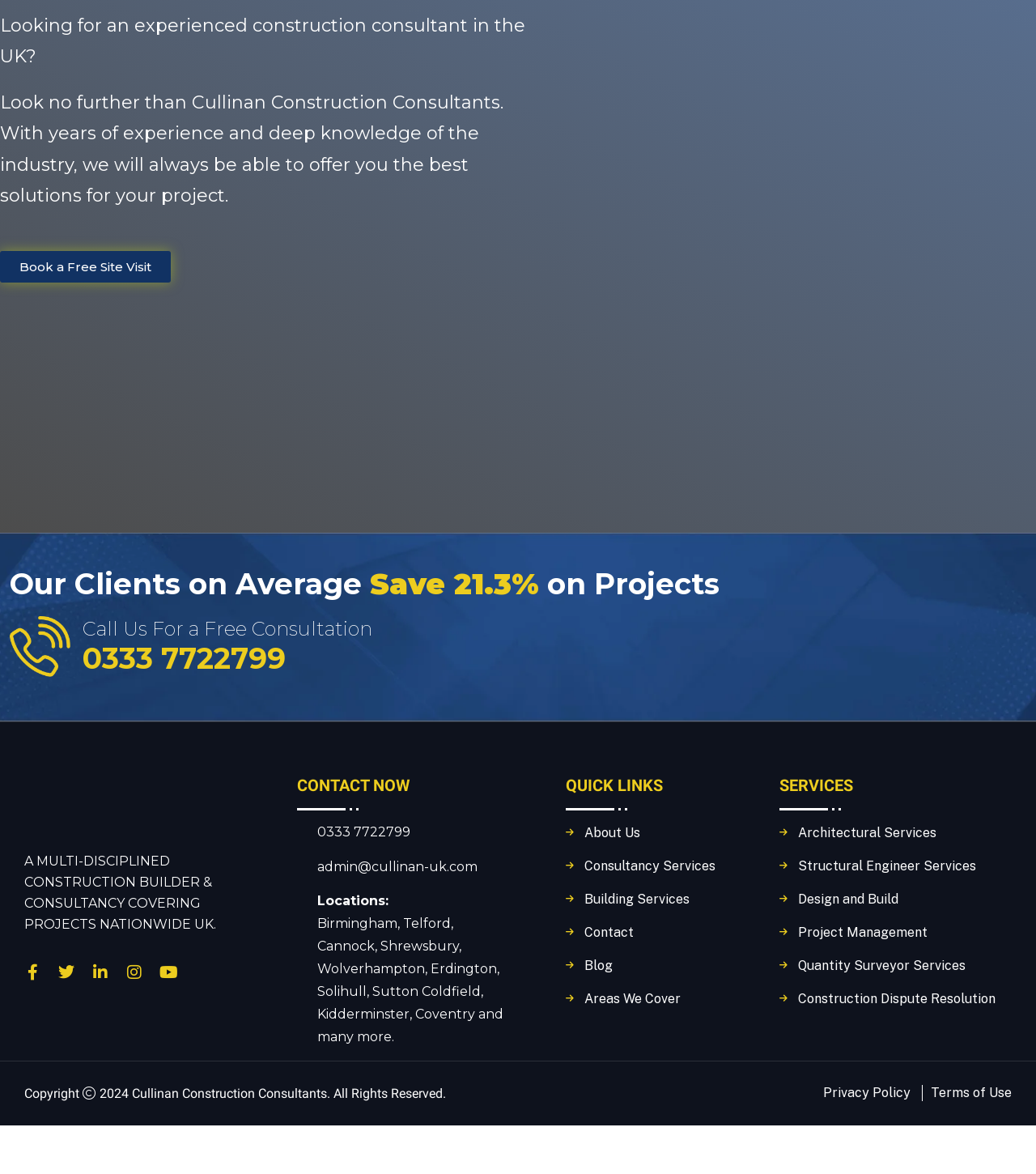Please determine the bounding box of the UI element that matches this description: Structural Engineer Services. The coordinates should be given as (top-left x, top-left y, bottom-right x, bottom-right y), with all values between 0 and 1.

[0.752, 0.73, 0.942, 0.745]